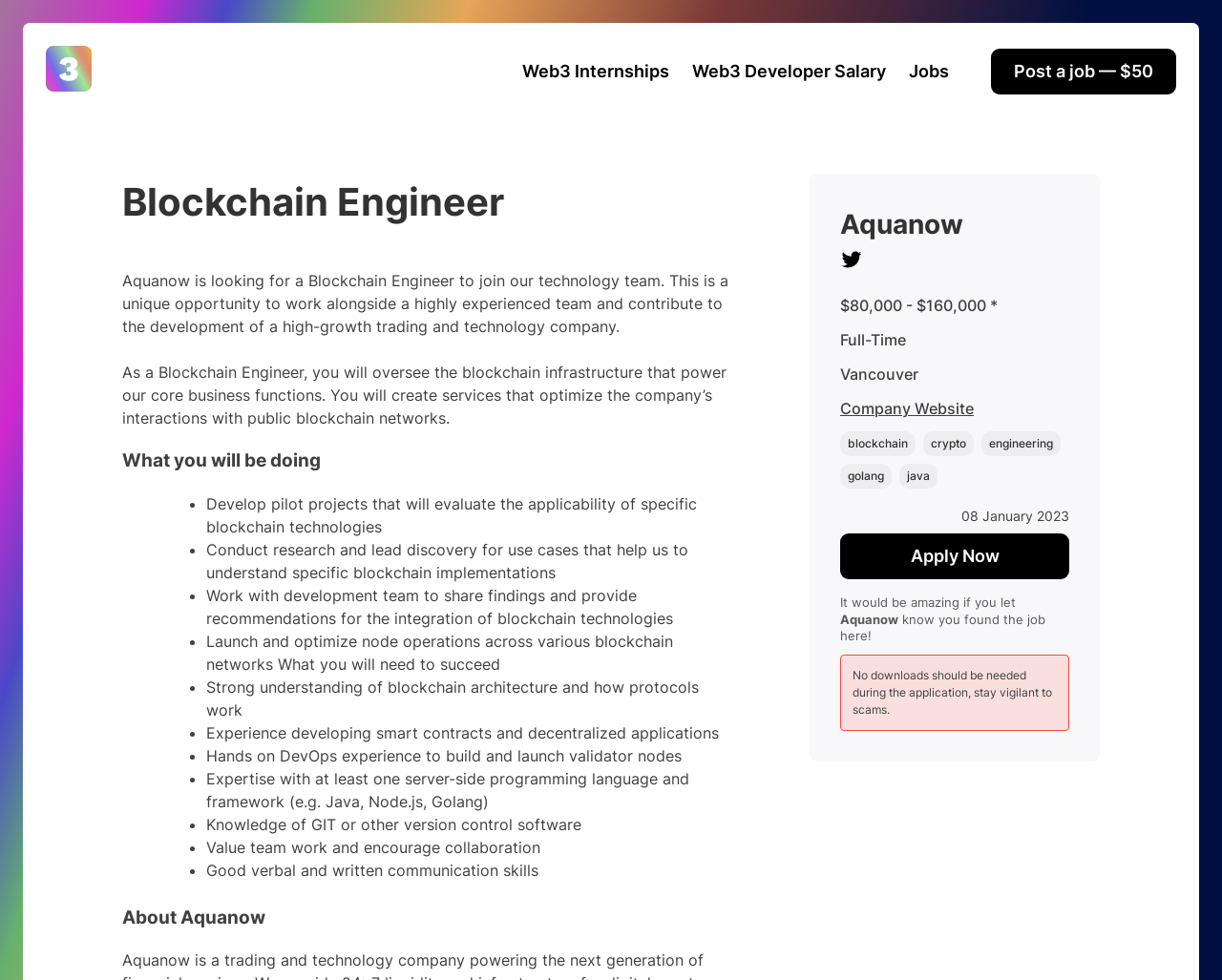What is the job title of the current job posting?
Carefully examine the image and provide a detailed answer to the question.

I determined the job title by looking at the heading element with the text 'Blockchain Engineer' which is located at the top of the job posting section.